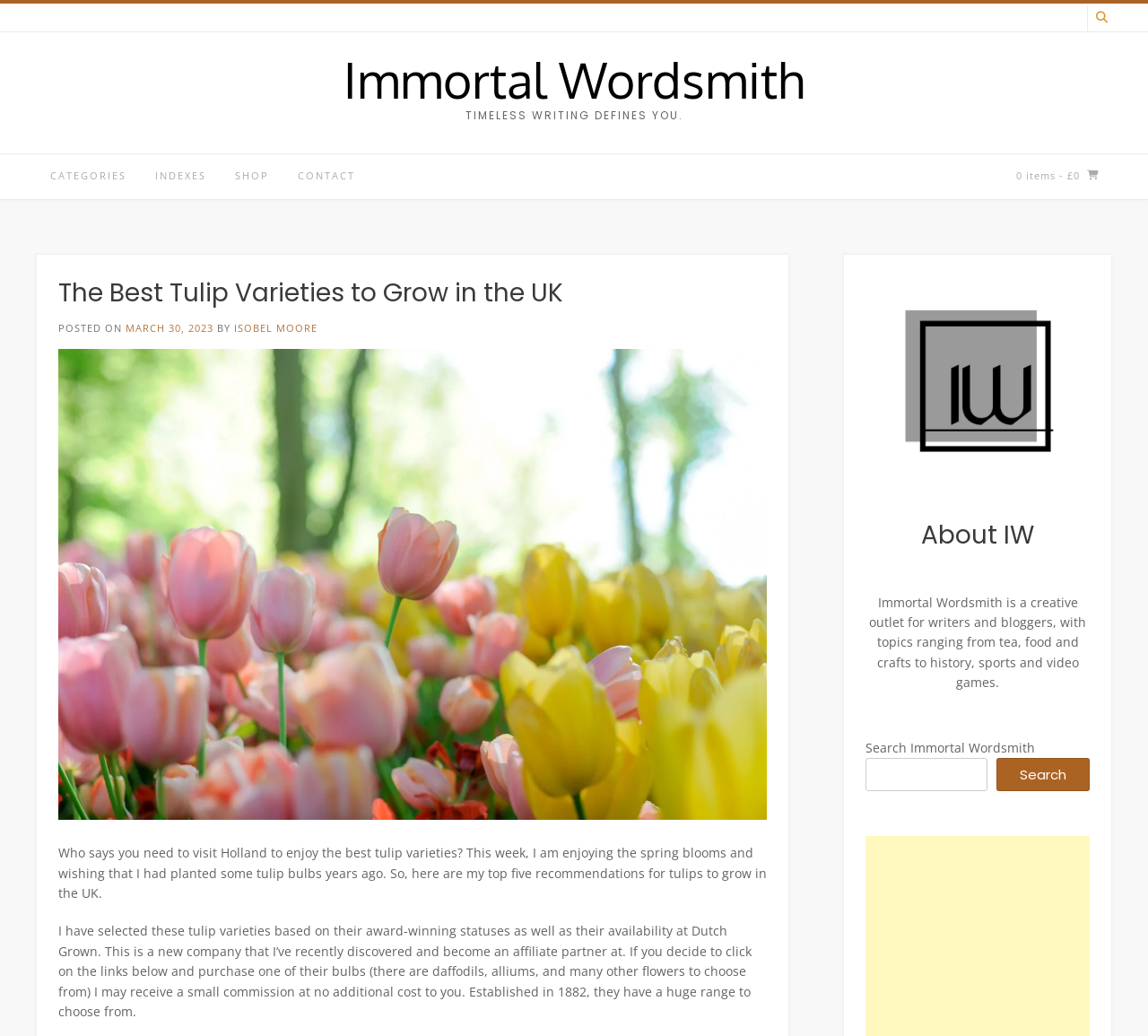Locate the bounding box of the UI element defined by this description: "0 items - £0". The coordinates should be given as four float numbers between 0 and 1, formatted as [left, top, right, bottom].

[0.88, 0.148, 0.969, 0.193]